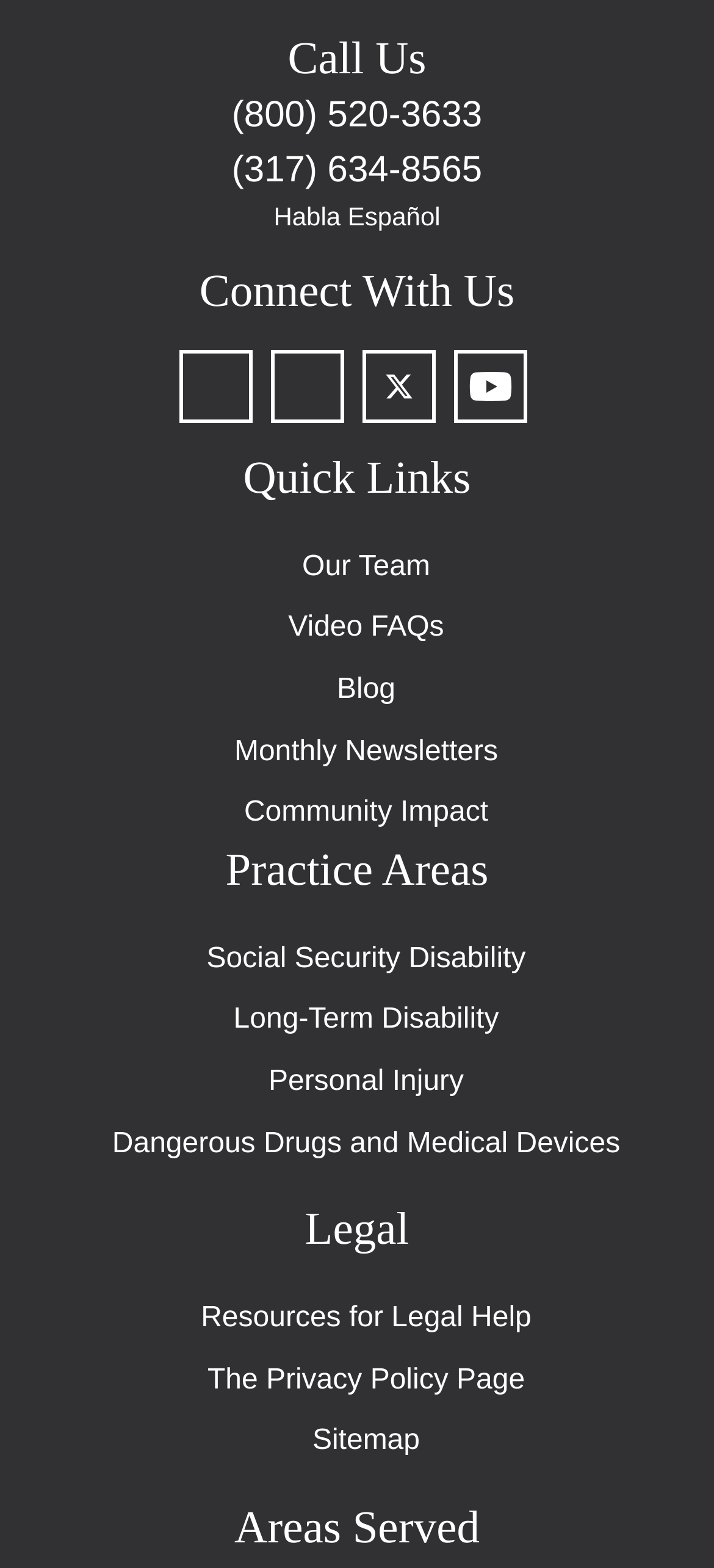Please find and report the bounding box coordinates of the element to click in order to perform the following action: "Call the phone number". The coordinates should be expressed as four float numbers between 0 and 1, in the format [left, top, right, bottom].

[0.325, 0.061, 0.675, 0.086]